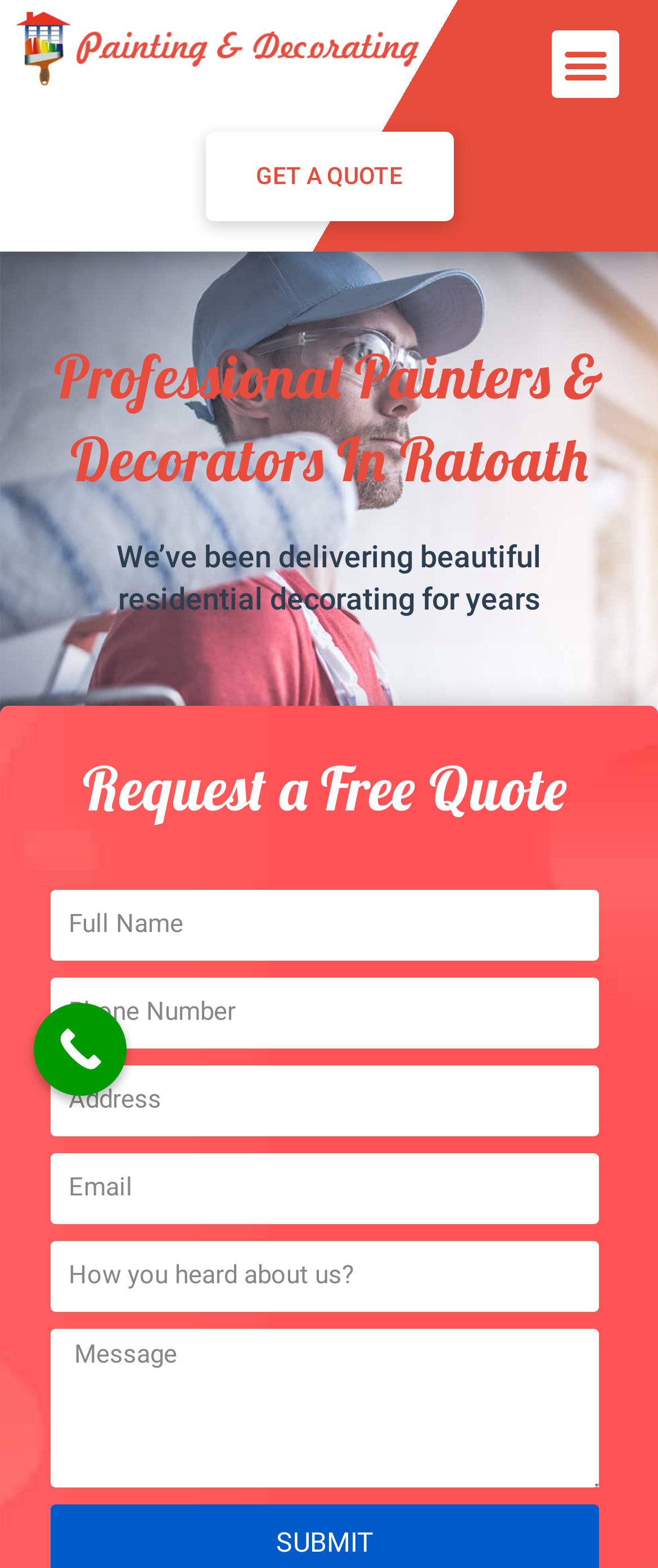Show the bounding box coordinates for the element that needs to be clicked to execute the following instruction: "Fill in the Full Name textbox". Provide the coordinates in the form of four float numbers between 0 and 1, i.e., [left, top, right, bottom].

[0.077, 0.567, 0.91, 0.612]